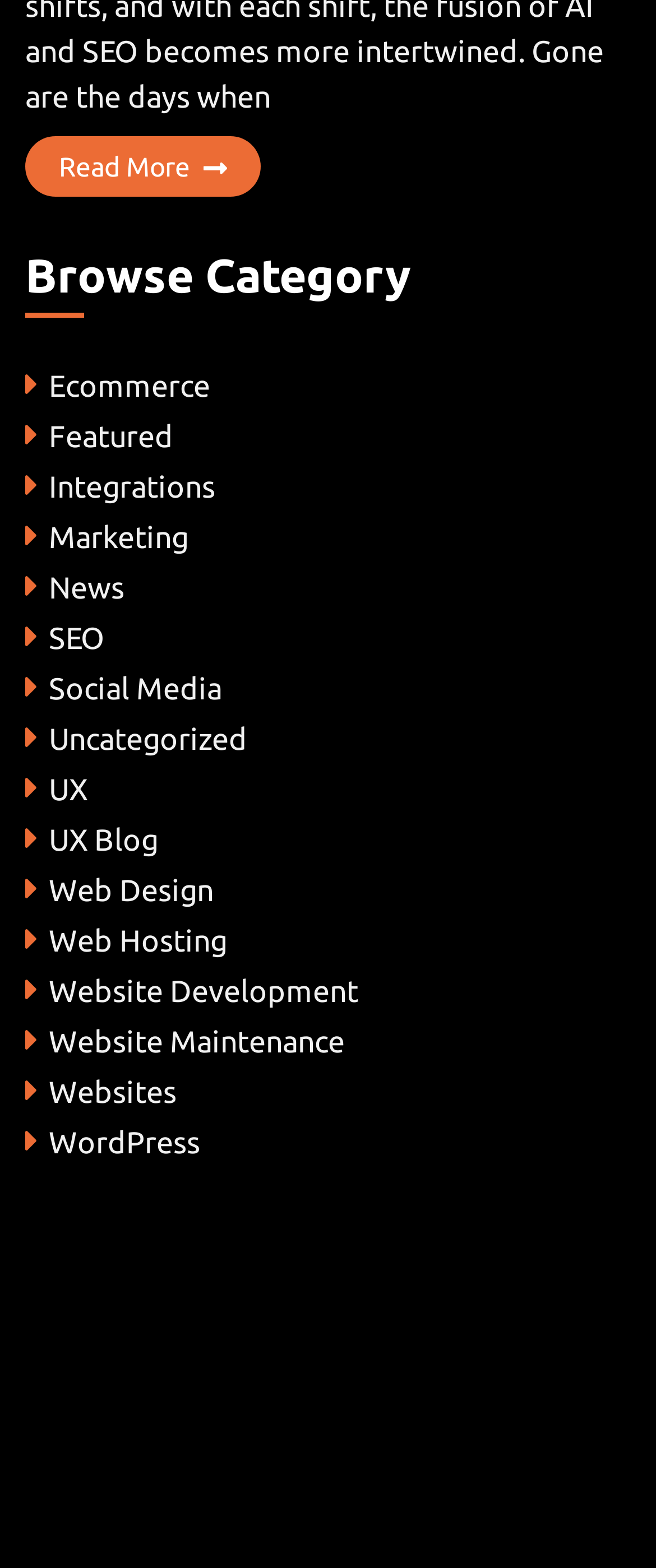Given the following UI element description: "Web Design", find the bounding box coordinates in the webpage screenshot.

[0.074, 0.556, 0.326, 0.578]